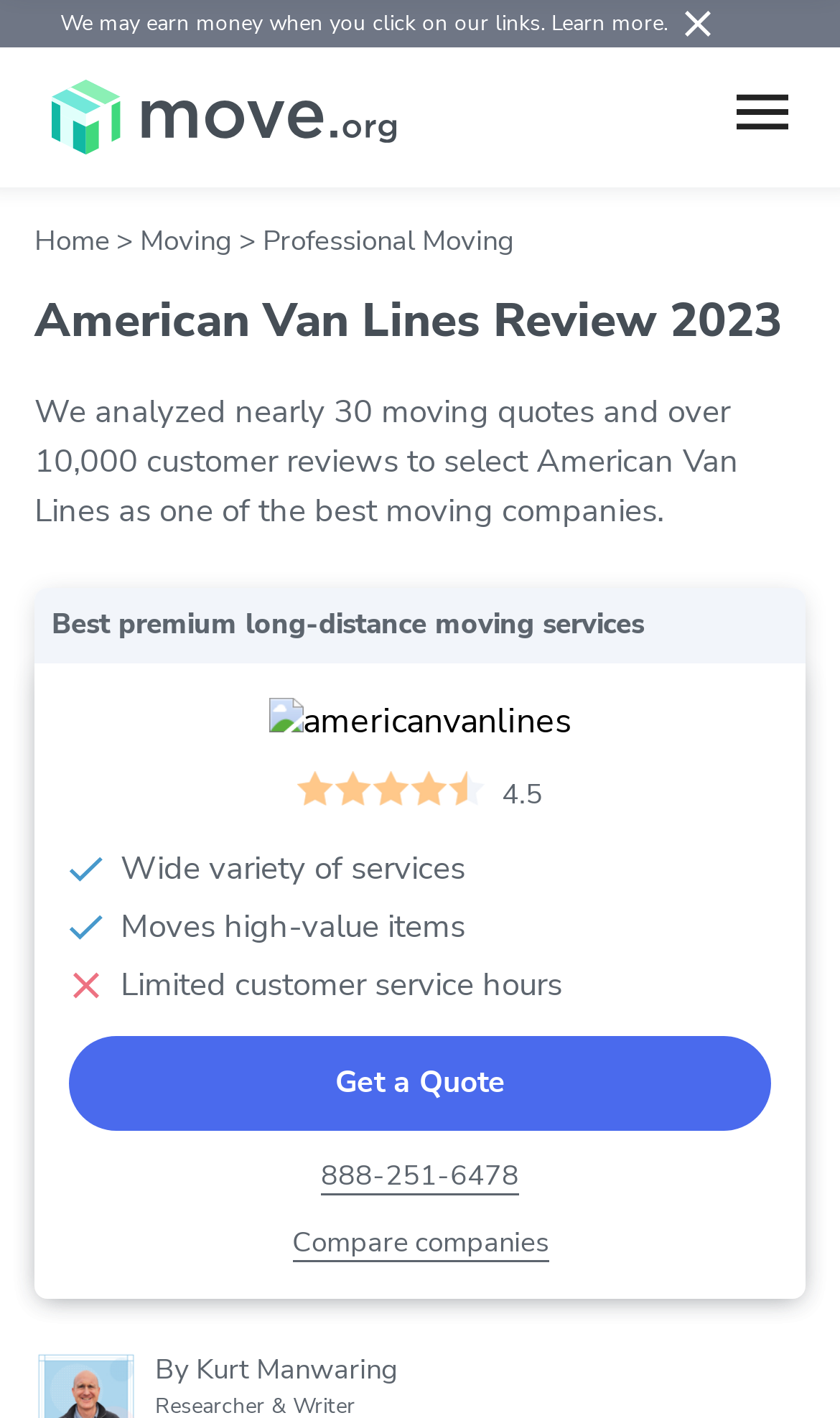Find the UI element described as: "alt="Wingate Group Logo"" and predict its bounding box coordinates. Ensure the coordinates are four float numbers between 0 and 1, [left, top, right, bottom].

None